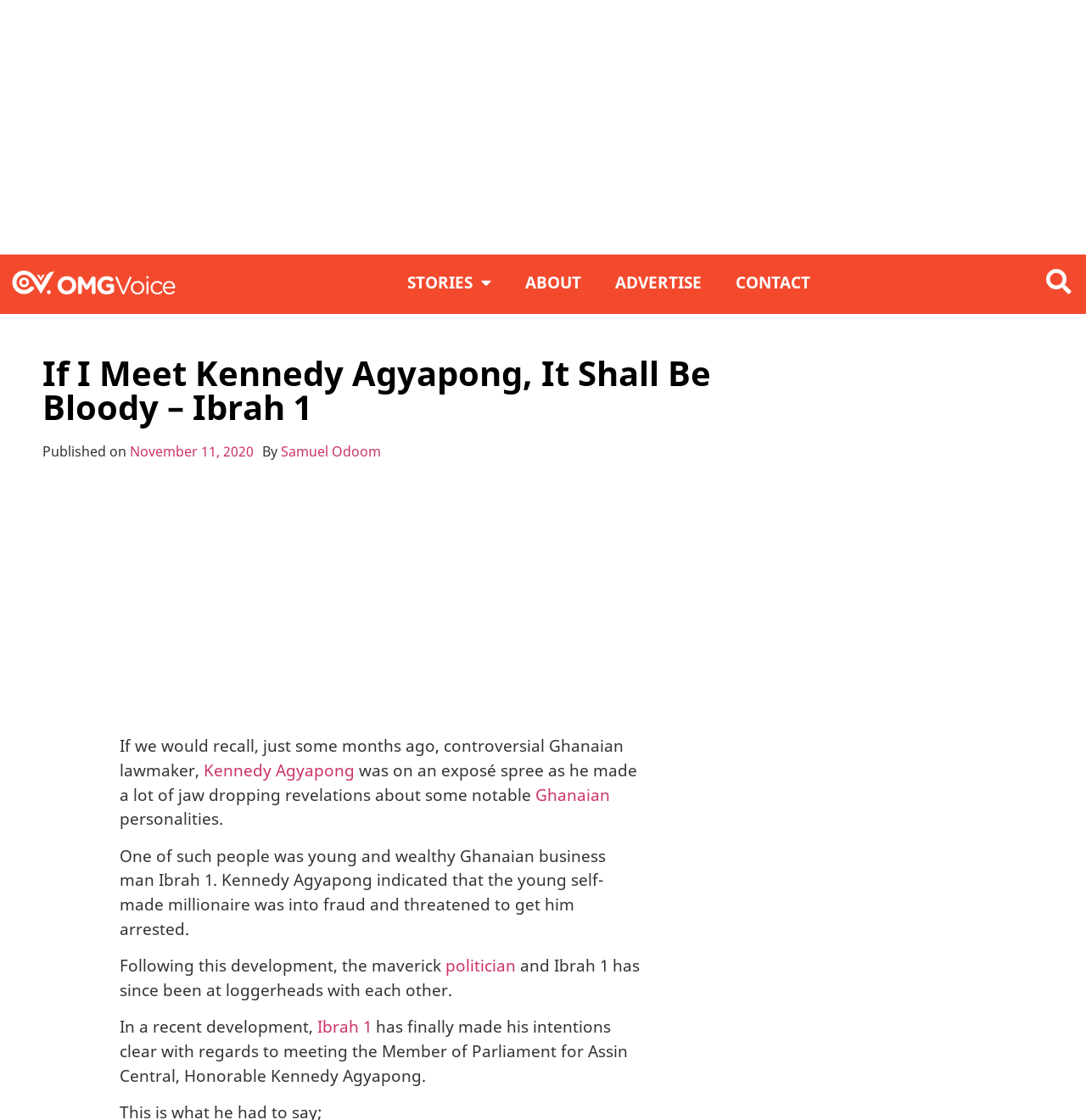What is the date of publication of the article?
Answer the question with just one word or phrase using the image.

November 11, 2020